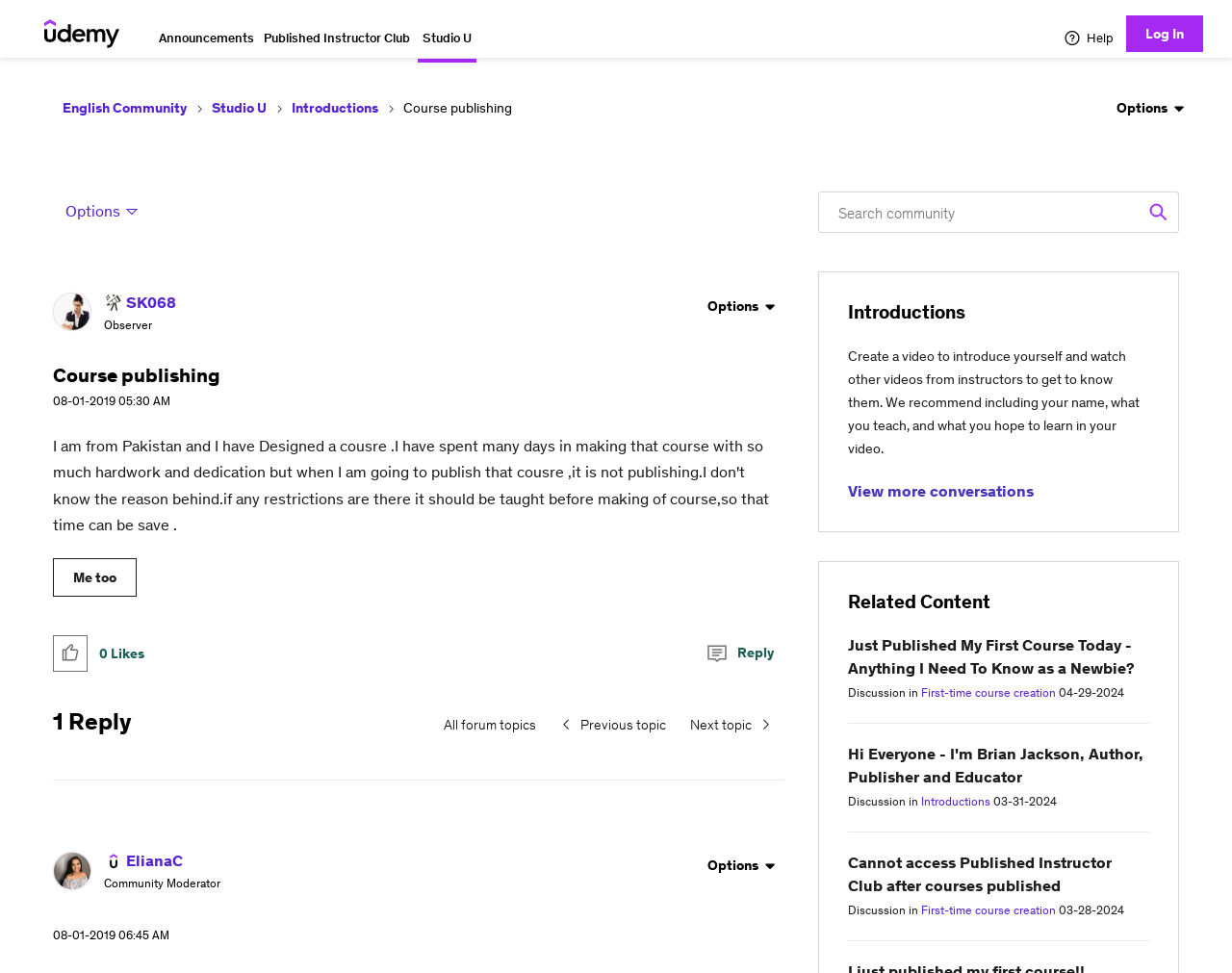Explain the webpage's layout and main content in detail.

This webpage appears to be a discussion forum within the Udemy Instructor Community. At the top, there is a heading that reads "Udemy" and a navigation menu with links to "Announcements", "Published Instructor Club", and "Studio U". On the right side, there is a help link and a login button.

Below the navigation menu, there is a breadcrumb navigation section that shows the current location within the forum. It has links to "English Community", "Studio U", "Introductions", and "Course publishing".

The main content of the page is a discussion thread about course publishing. There is a heading that reads "Course publishing" and a post from a user named SK068, who has shared their experience of designing a course. The post has a date and time stamp, and there are buttons to like and reply to the post.

Below the post, there are several links to related conversations and a section that displays the total number of likes the post has received. There is also a button to show more options for the post.

Further down the page, there are links to other forum topics, including "All forum topics", "Previous topic", and "Next topic". There is also a section that displays a reply to the original post from a user named ElianaC, who is a community moderator.

On the right side of the page, there is a search bar and a button to search the forum. Below the search bar, there is a section that displays a brief introduction to the "Introductions" forum, which is a place for instructors to introduce themselves and share videos.

The page also has a "Related Content" section that displays links to other discussions, including "Just Published My First Course Today - Anything I Need To Know as a Newbie?" and "Hi Everyone - I'm Brian Jackson, Author, Publisher and Educator". Each link has a timestamp and a label indicating the discussion category.